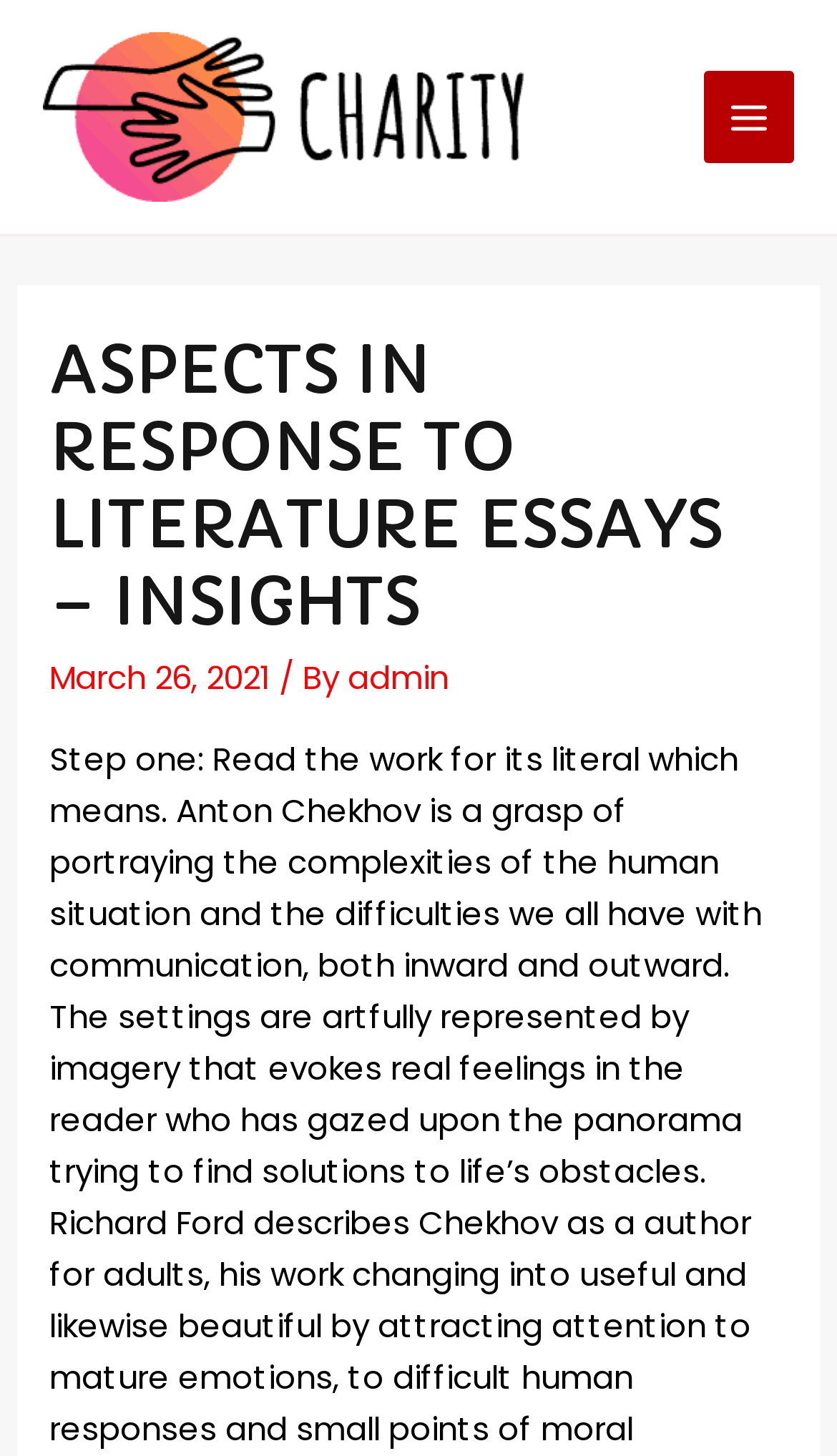Give a one-word or one-phrase response to the question: 
Who is the author of the essay?

admin